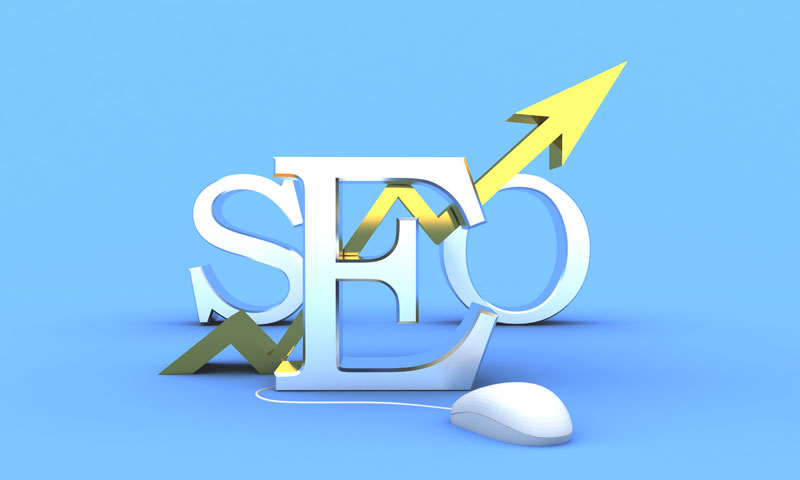Generate an elaborate caption for the image.

The image visually represents the concept of Search Engine Optimization (SEO), a crucial element in modern digital marketing strategies. It features the letters "SEO" prominently, each letter uniquely styled with vibrant colors and textures. Behind the letters, a graphic of an upward-pointing arrow symbolizes growth and improvement, illustrating the aim of optimizing a website to achieve higher rankings in search engine results. Additionally, a white computer mouse is included in the design, signifying the digital nature of SEO and the importance of online engagement. The background is a calming blue, providing a professional yet inviting atmosphere, effectively capturing the essence of SEO as a pathway to increased online visibility and business success.